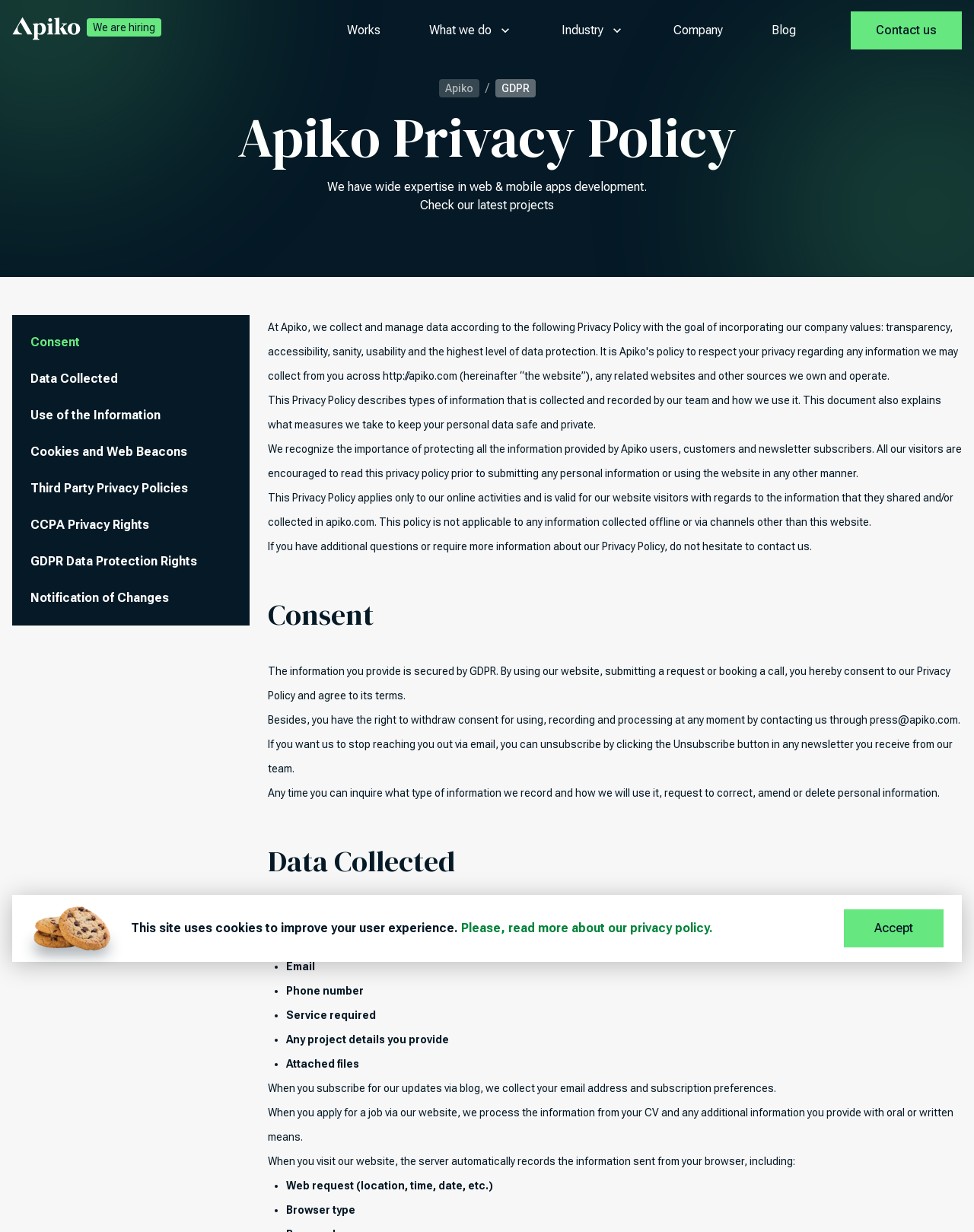Please provide a one-word or short phrase answer to the question:
How can users unsubscribe from Apiko's newsletters?

Click Unsubscribe button